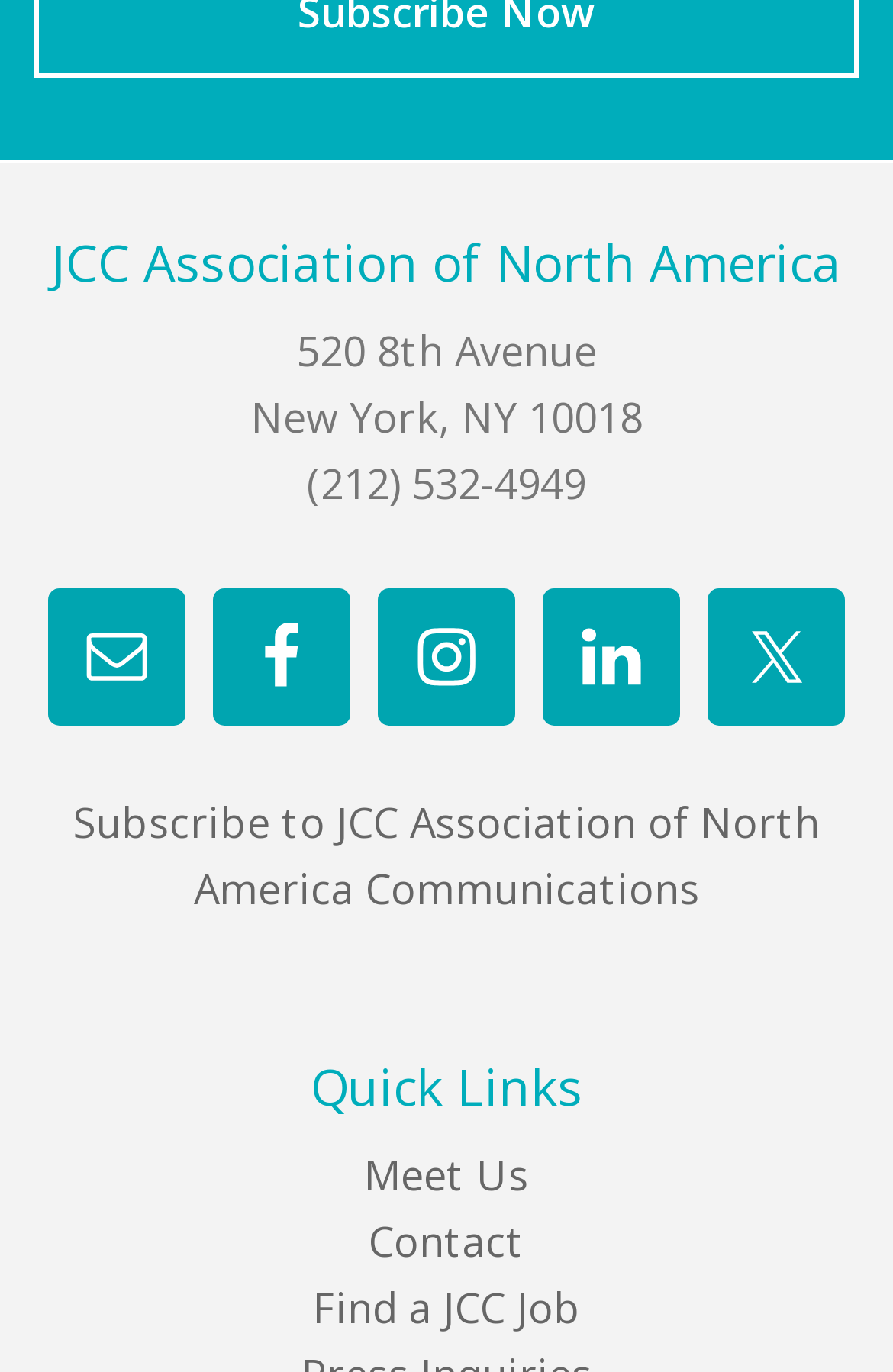Could you specify the bounding box coordinates for the clickable section to complete the following instruction: "Subscribe to JCC Association of North America Communications"?

[0.082, 0.578, 0.918, 0.667]